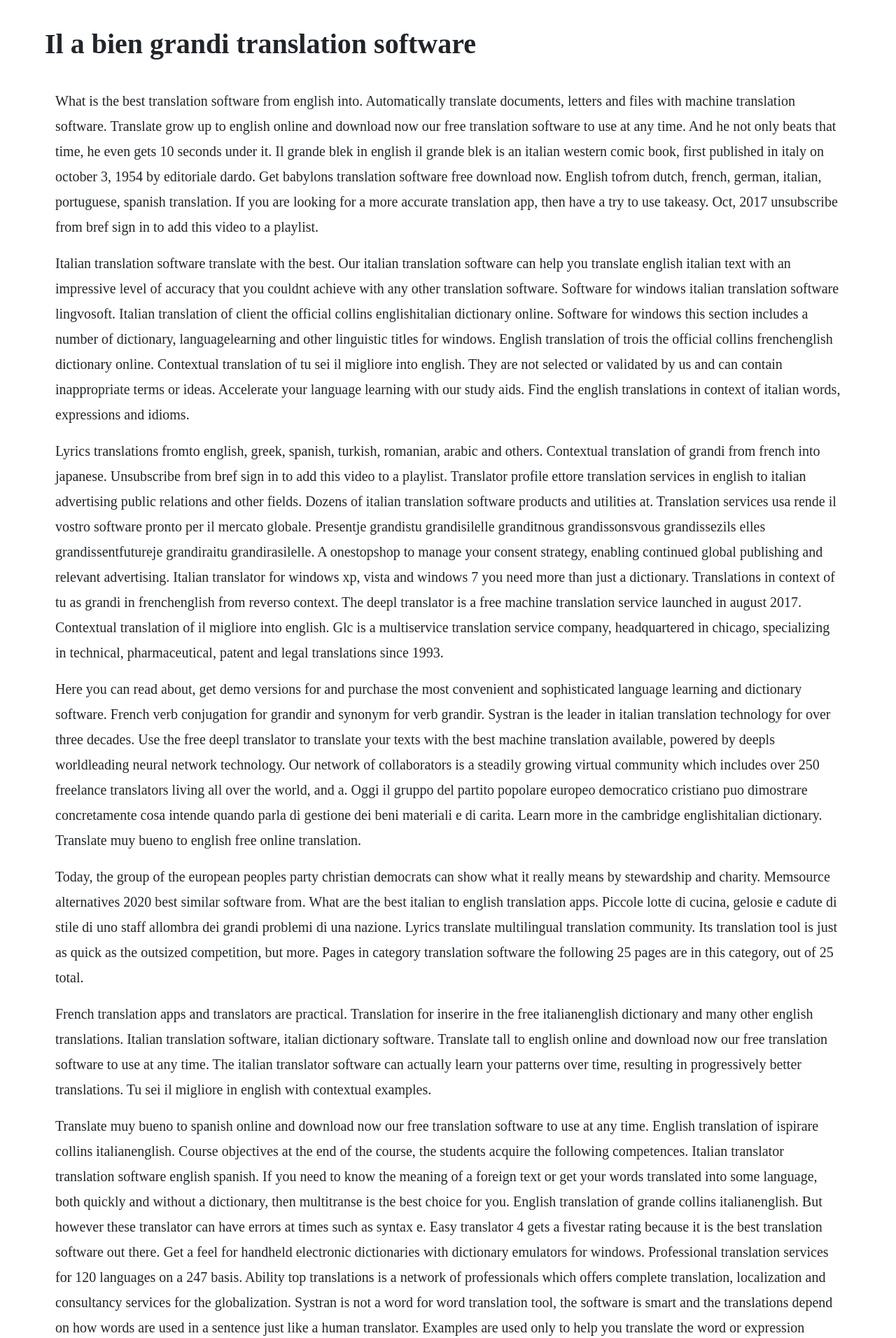What is the name of the machine translation service launched in 2017?
Examine the webpage screenshot and provide an in-depth answer to the question.

In the StaticText element with bounding box coordinates [0.062, 0.509, 0.927, 0.633], I found the phrase 'The deepl translator is a free machine translation service launched in august 2017.' This suggests that the name of the machine translation service launched in 2017 is Deepl.